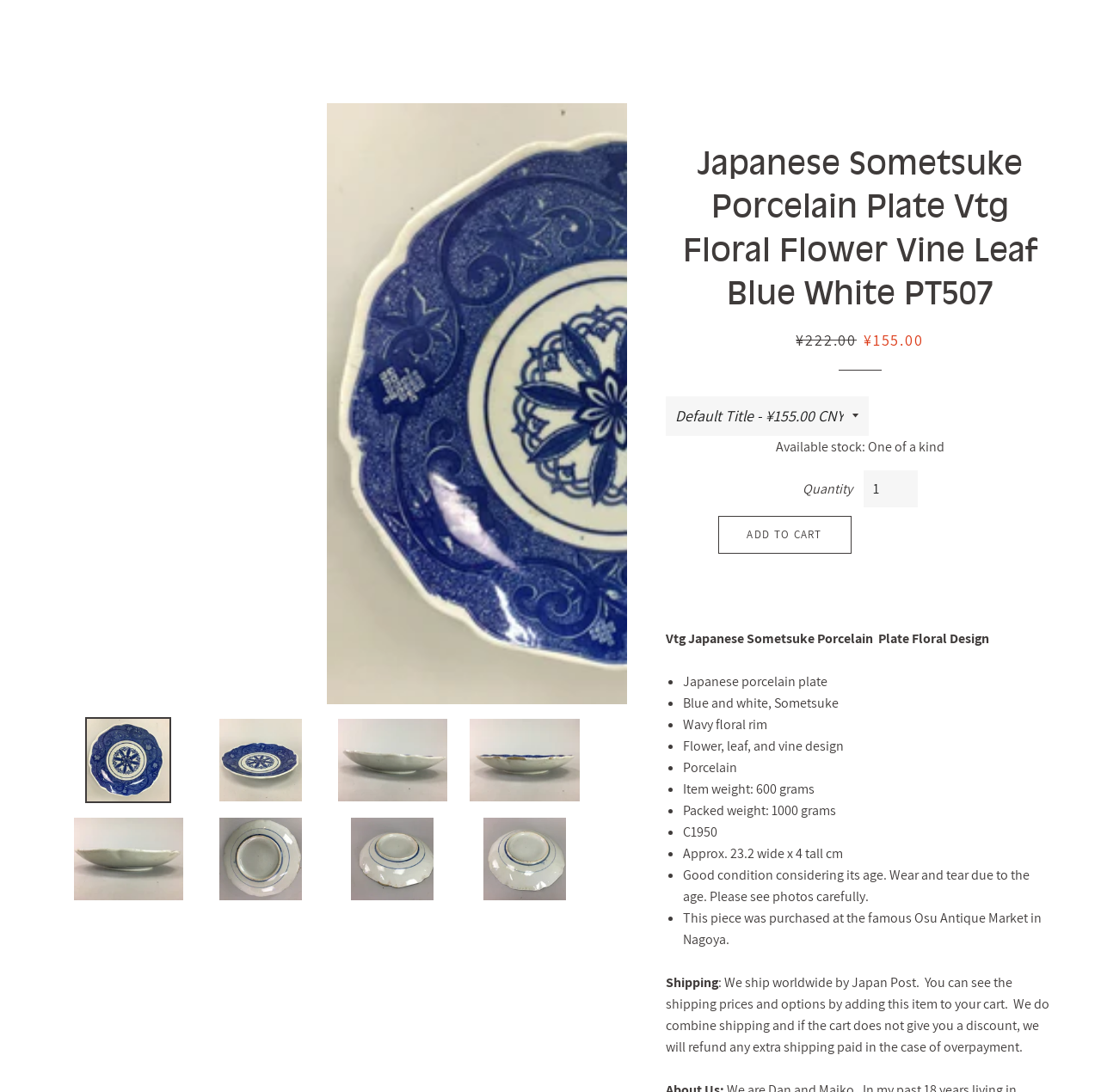How many categories are available in the menu?
Look at the image and respond with a one-word or short-phrase answer.

6